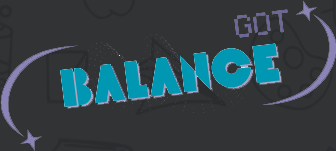Break down the image into a detailed narrative.

The image serves as the logo for "Got Balance," showcasing dynamic and engaging typography. The word "BALANCE" is prominently featured in a bold, blue font, conveying a sense of stability and positivity. Above it, the word "GOT" is styled in a slightly smaller size and a contrasting color, enhancing the logo's visual appeal. Surrounding the text is a whimsical purple curve, adding a touch of flair and movement, which may symbolize the notion of achieving balance in life. The background is textured subtly with abstract shapes, reinforcing the theme of creativity and balance within personal growth or self-improvement. This logo is likely to resonate with an audience focused on personal development and well-being through the website's content.